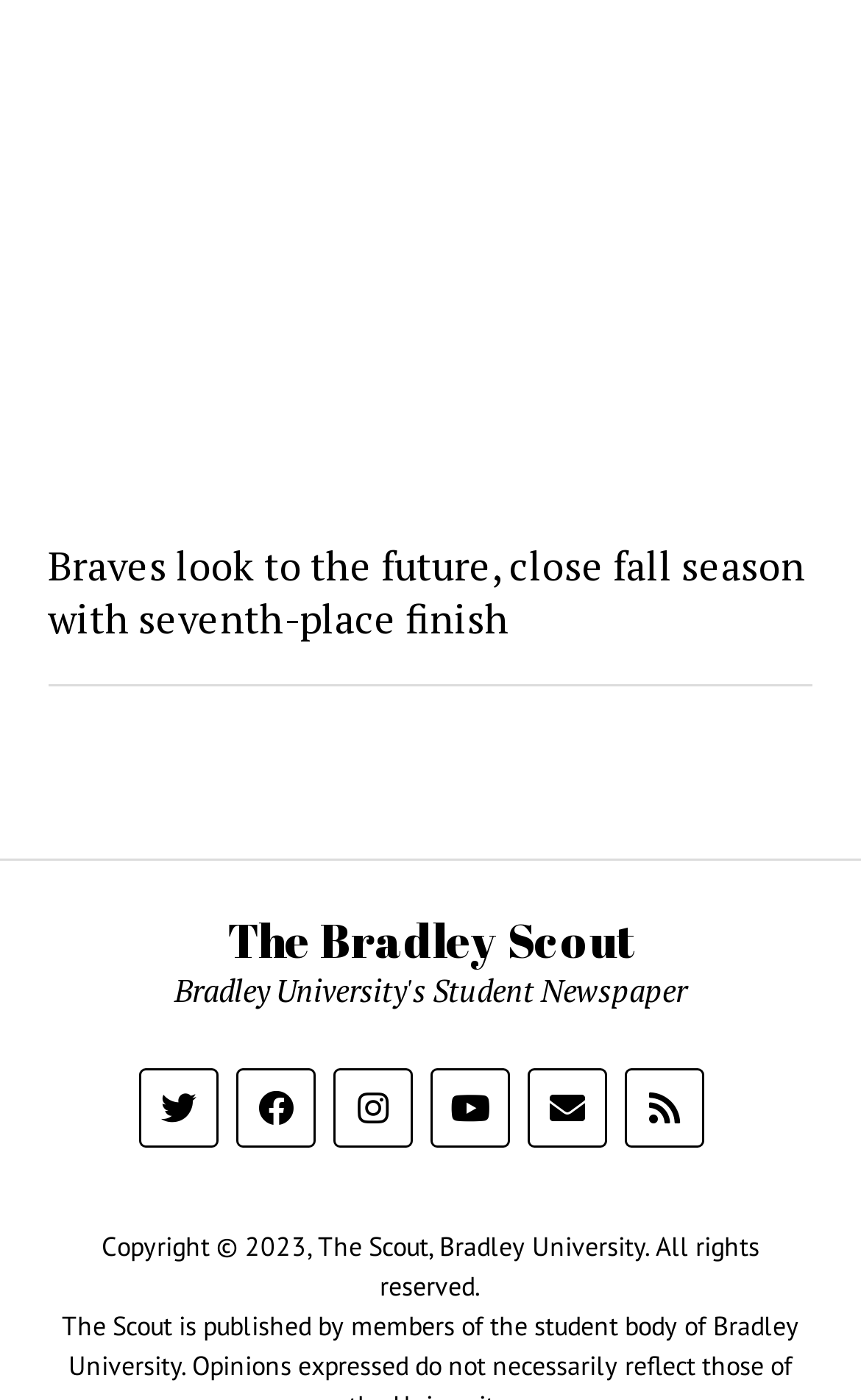Determine the bounding box coordinates of the region that needs to be clicked to achieve the task: "Follow on Twitter".

[0.187, 0.779, 0.228, 0.805]